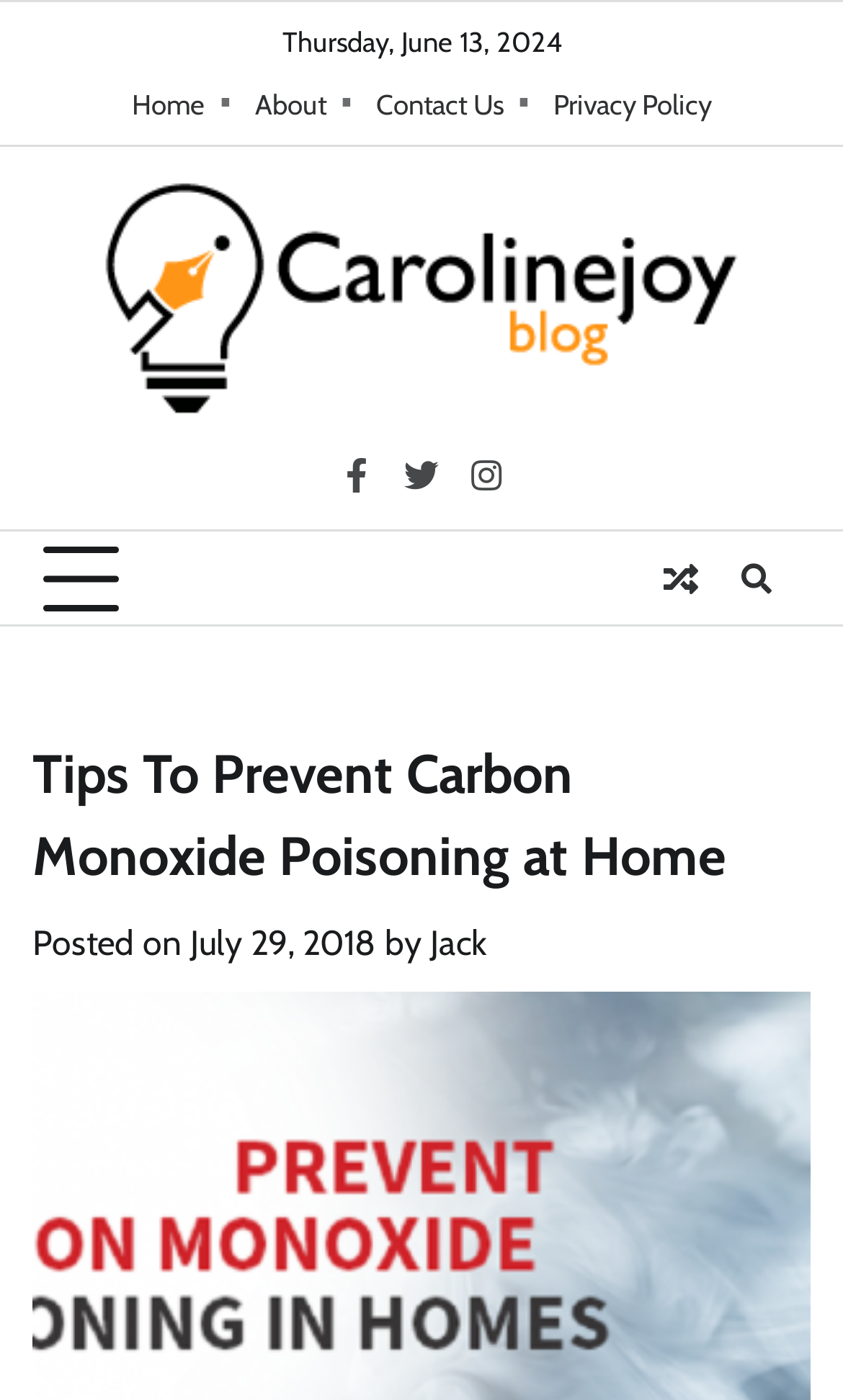Identify the bounding box for the given UI element using the description provided. Coordinates should be in the format (top-left x, top-left y, bottom-right x, bottom-right y) and must be between 0 and 1. Here is the description: alt="Carolinejoy Blog"

[0.115, 0.129, 0.885, 0.309]